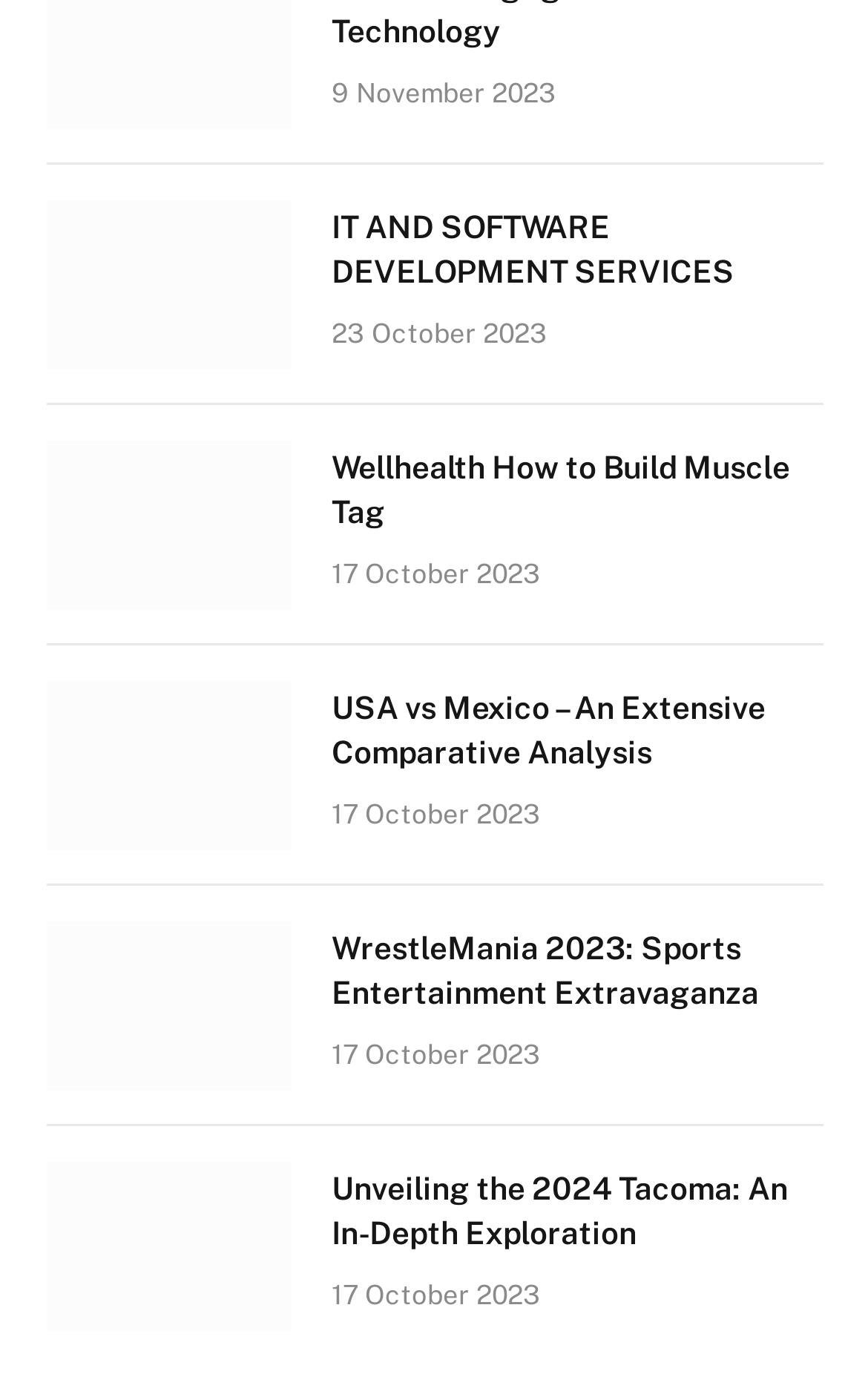Determine the bounding box coordinates of the clickable region to follow the instruction: "Read USA vs Mexico article".

[0.054, 0.488, 0.336, 0.61]